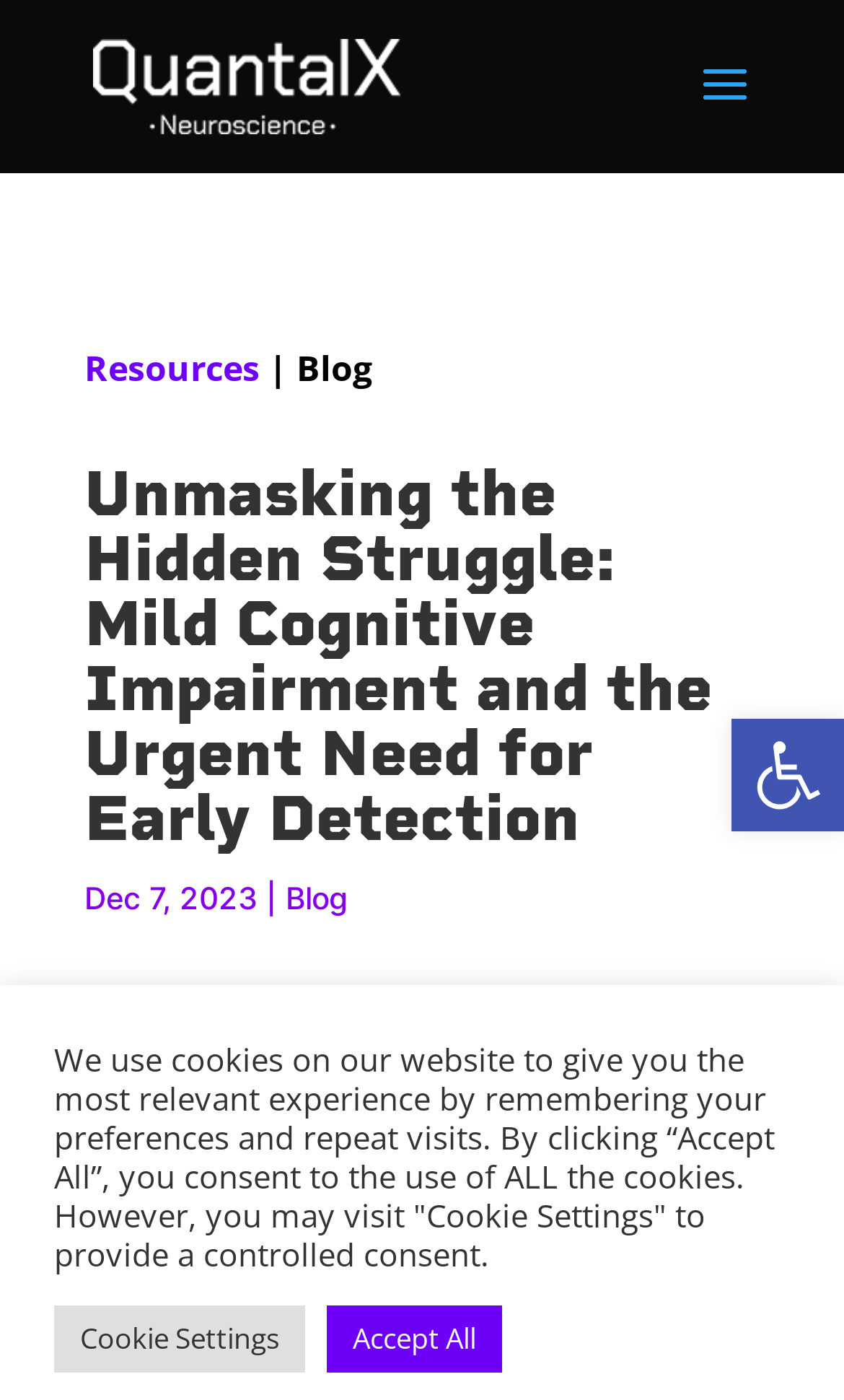Please answer the following question using a single word or phrase: 
How many main sections are there in the top navigation bar?

3